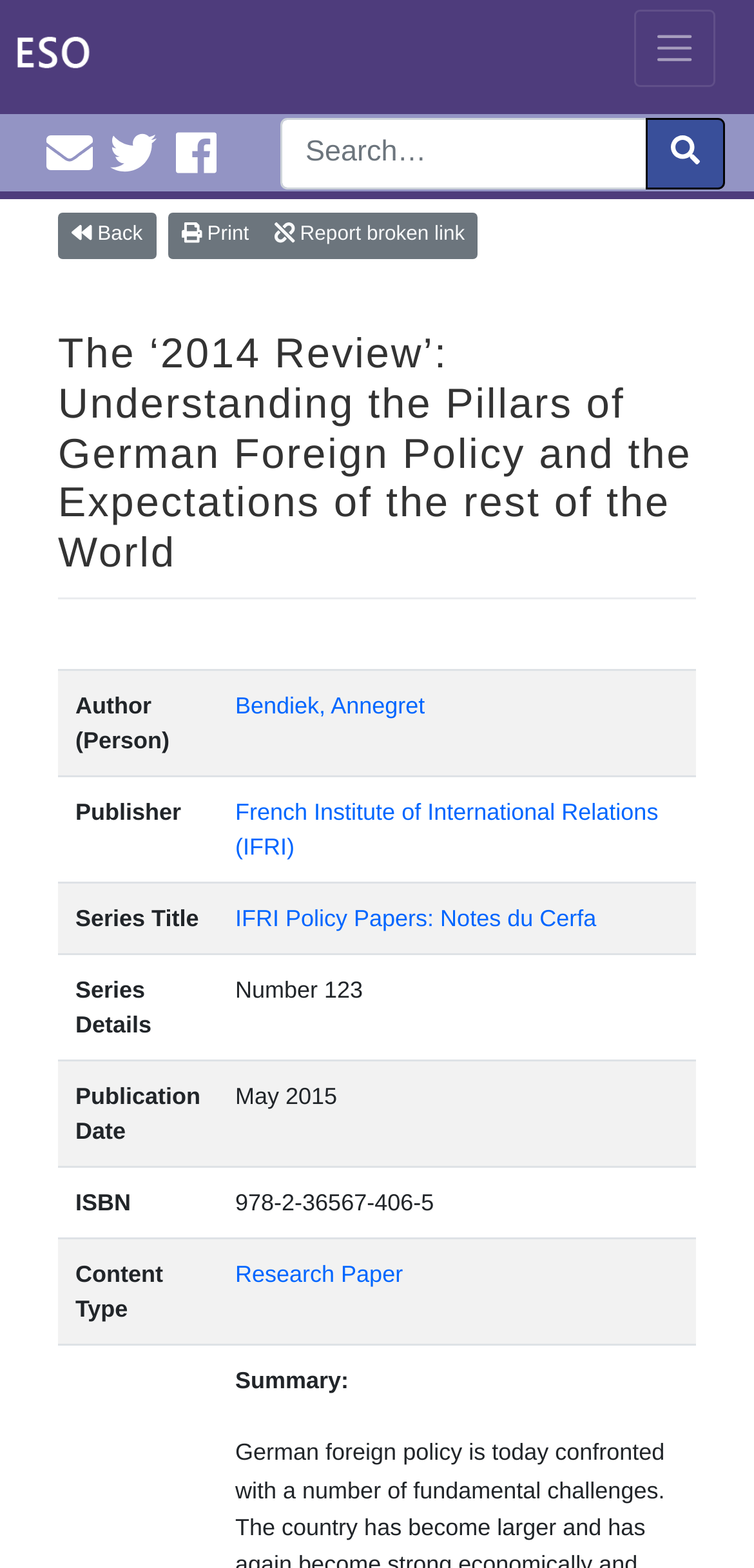What is the series title of the research paper? Refer to the image and provide a one-word or short phrase answer.

IFRI Policy Papers: Notes du Cerfa